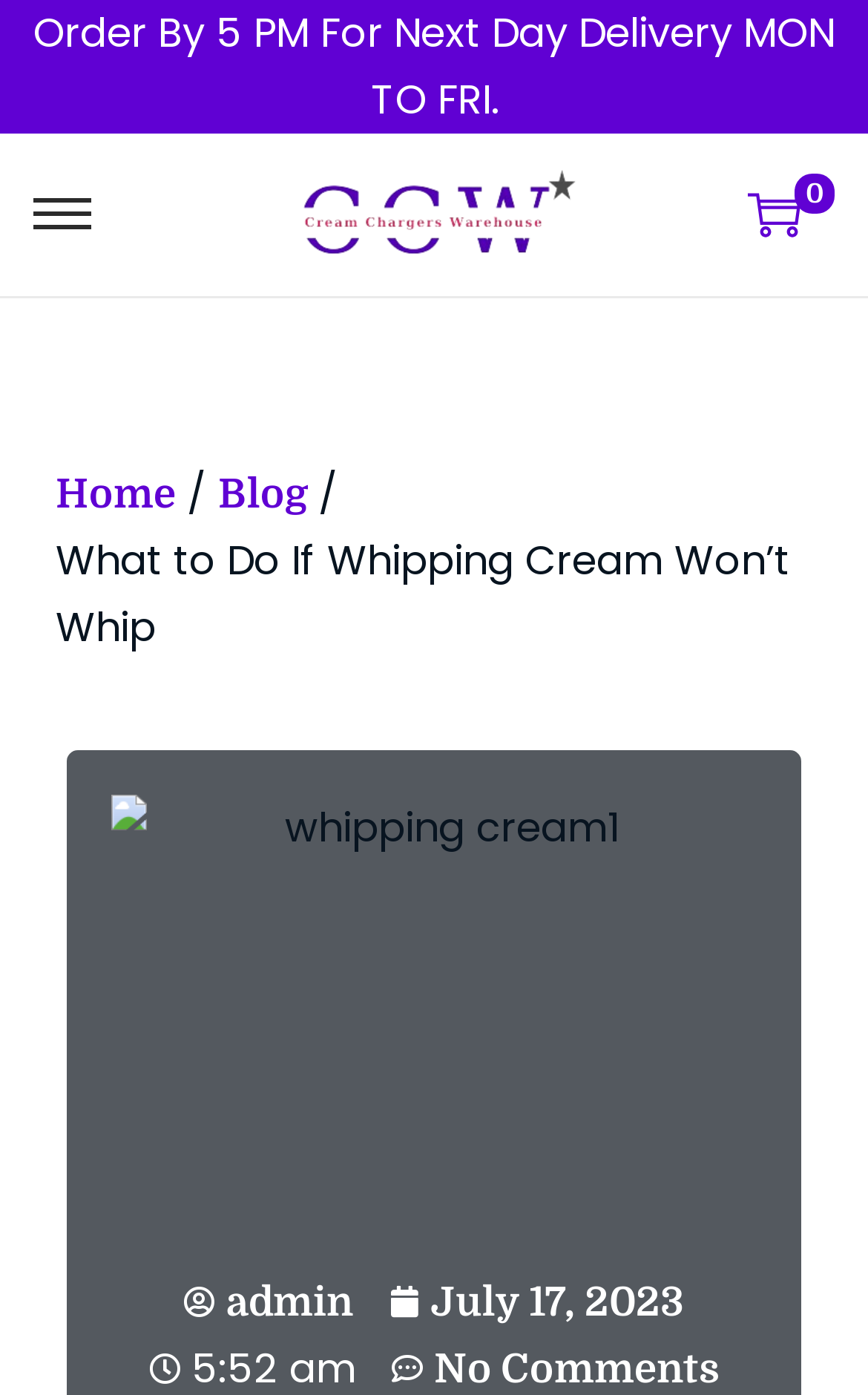Please answer the following question using a single word or phrase: 
What is the delivery time for next day?

By 5 PM